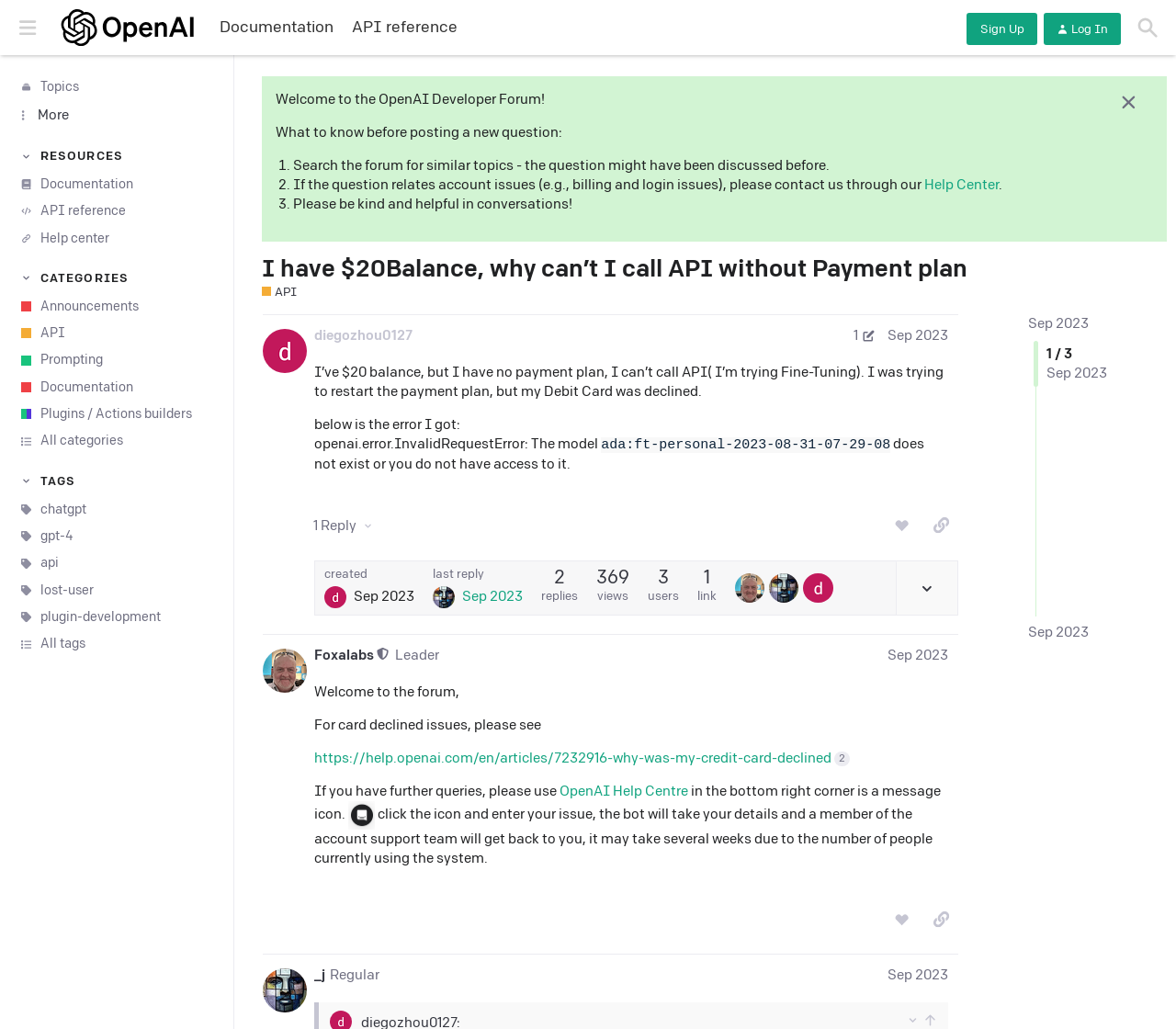Determine the main headline from the webpage and extract its text.

I have $20Balance, why can’t I call API without Payment plan